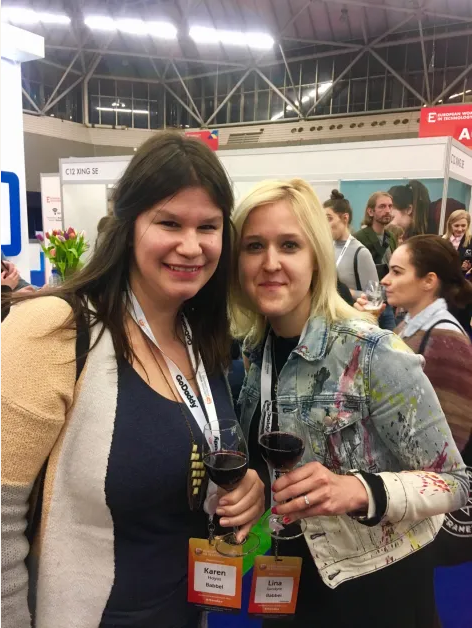Describe the image in great detail, covering all key points.

The image captures a moment at the European Women in Tech Conference in Amsterdam, featuring two engineers, Karen and Lina. Both women are smiling and holding glasses of red wine, embodying the spirit of camaraderie and celebration at this empowering event. They are dressed casually, with Karen sporting a black top and Lina wearing a colorful denim jacket. The background is bustling with other attendees, showcasing the vibrant atmosphere of the conference. This event is notable not only for its focus on technology and innovation but also for highlighting the presence and contributions of women in the tech industry.